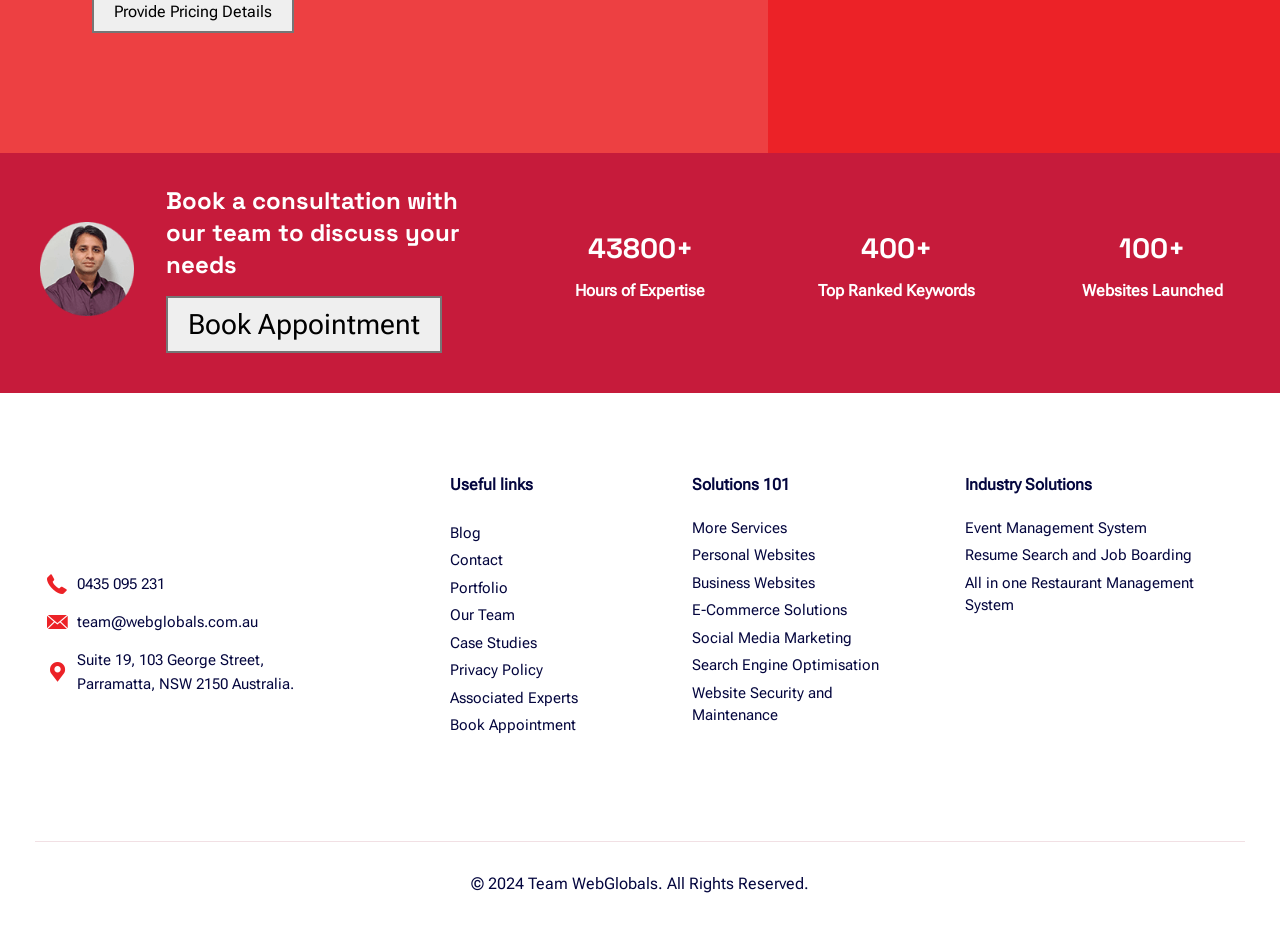Find and indicate the bounding box coordinates of the region you should select to follow the given instruction: "Call the phone number".

[0.06, 0.605, 0.129, 0.624]